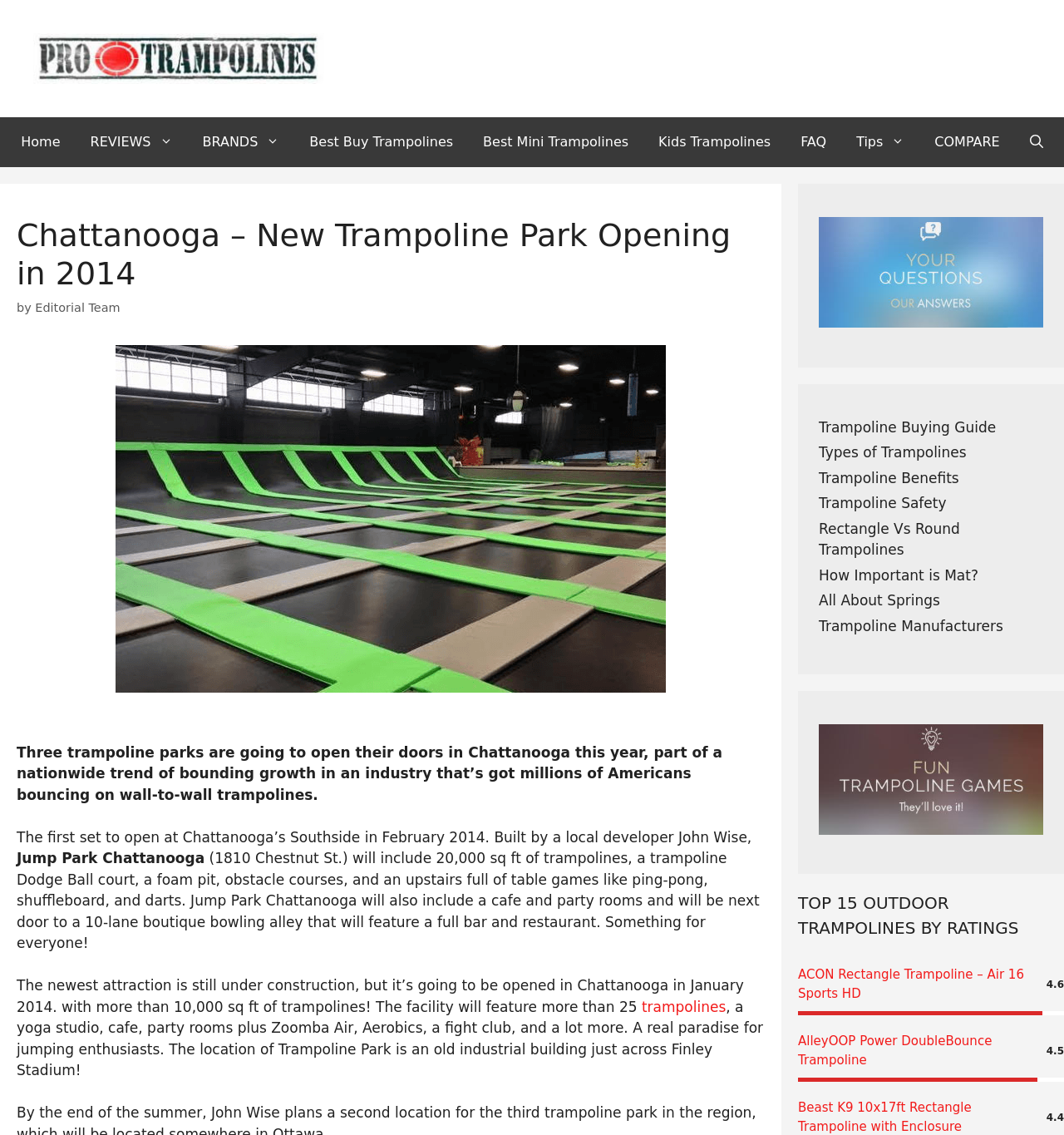Identify the bounding box coordinates of the clickable region to carry out the given instruction: "View details of 'ACON Rectangle Trampoline – Air 16 Sports HD'".

[0.75, 0.852, 0.962, 0.882]